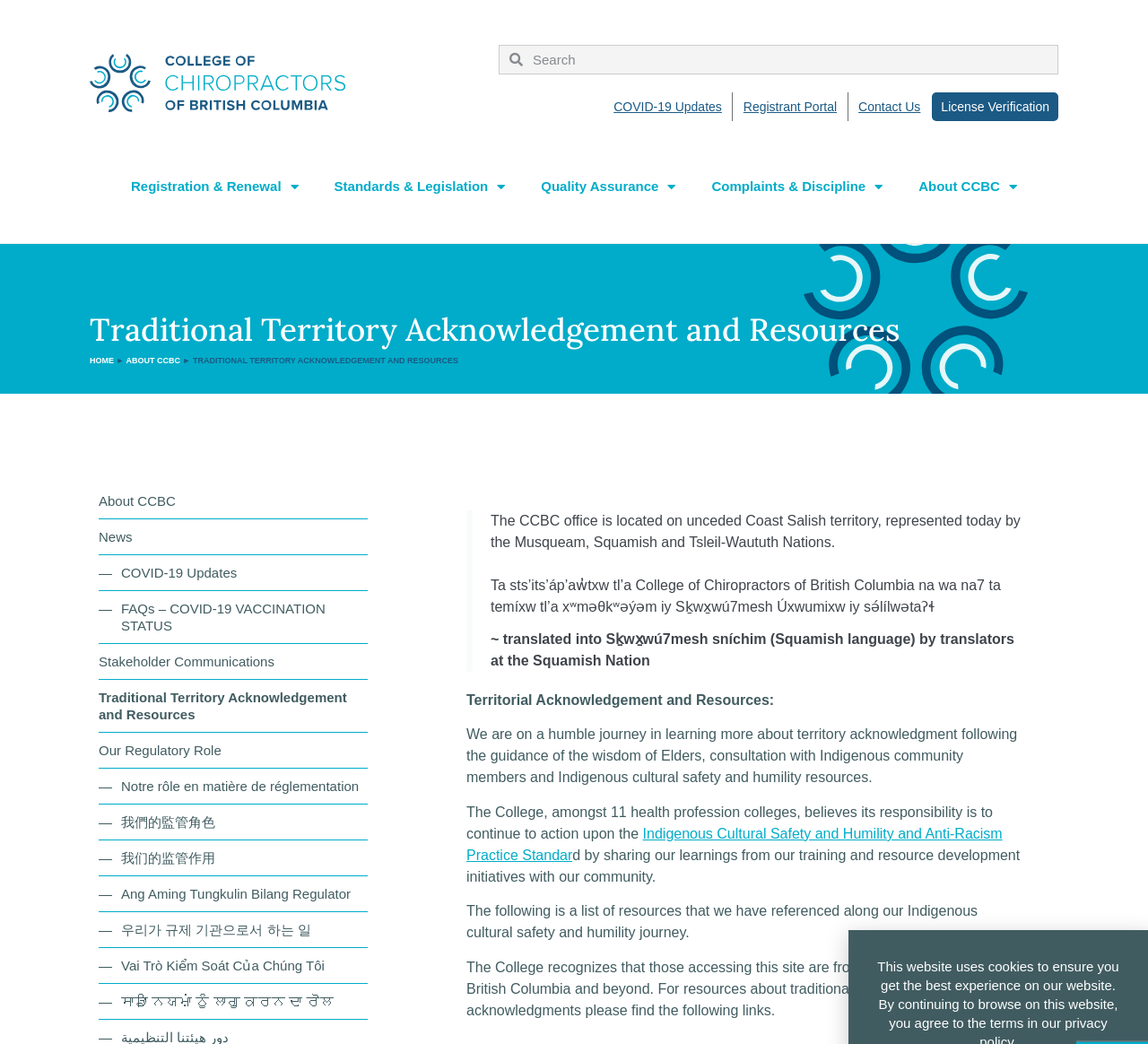Please give a succinct answer using a single word or phrase:
What is the location of the organization's office?

Unceded Coast Salish territory